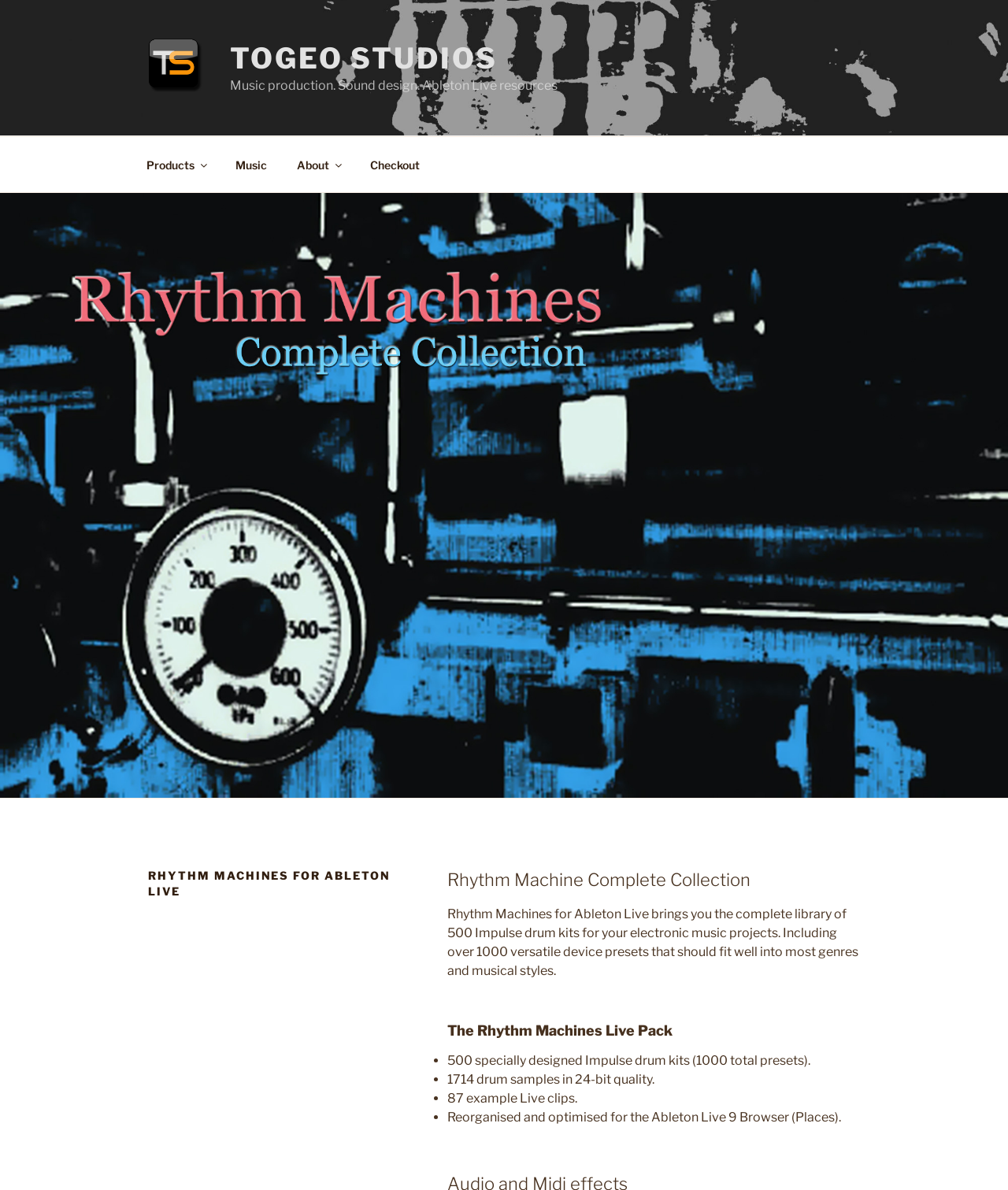Highlight the bounding box of the UI element that corresponds to this description: "Music".

[0.22, 0.122, 0.278, 0.155]